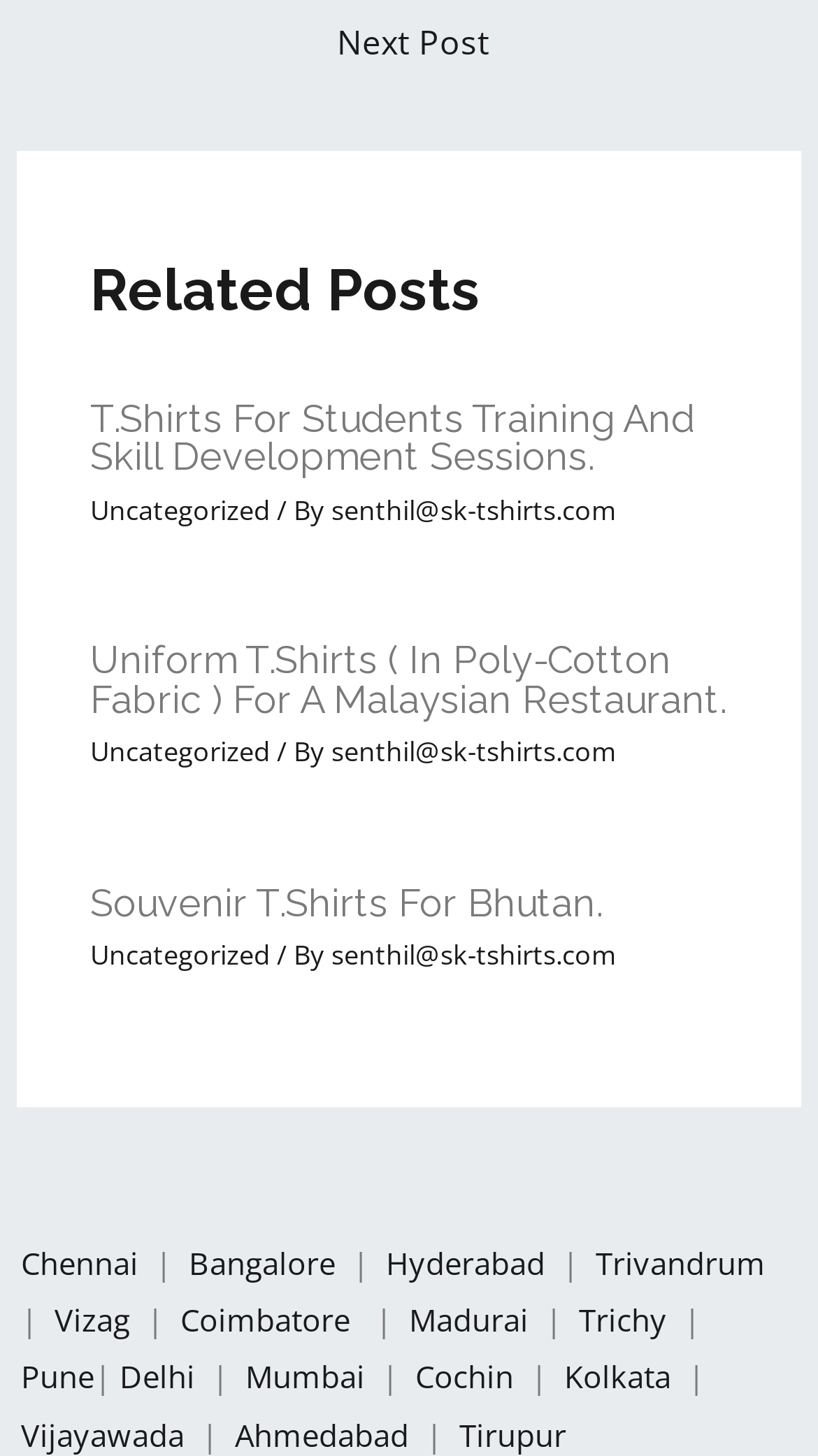Please specify the bounding box coordinates of the element that should be clicked to execute the given instruction: 'Visit 'Chennai' page'. Ensure the coordinates are four float numbers between 0 and 1, expressed as [left, top, right, bottom].

[0.026, 0.853, 0.169, 0.882]